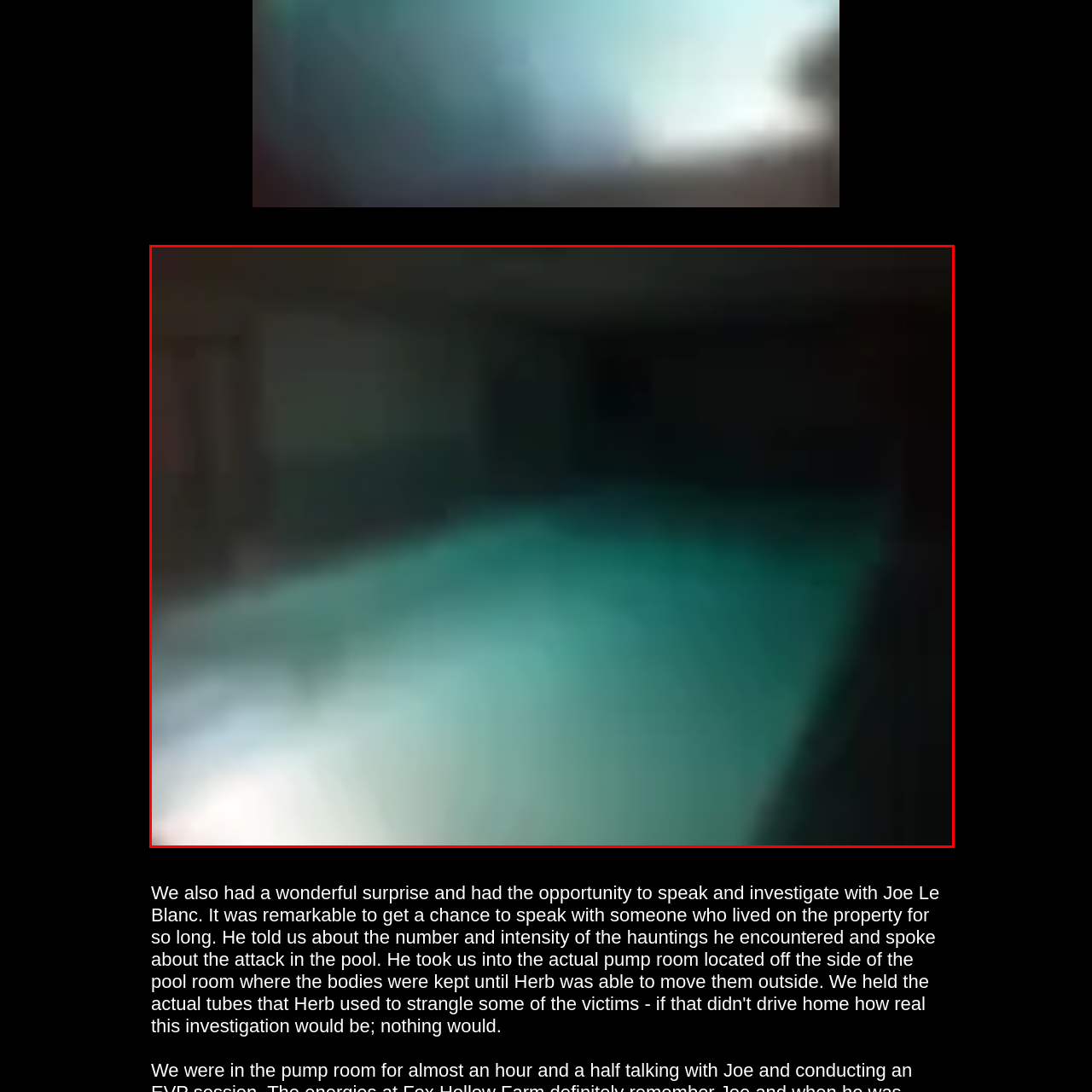Examine the image within the red border, What is the atmosphere of the setting? 
Please provide a one-word or one-phrase answer.

Serene